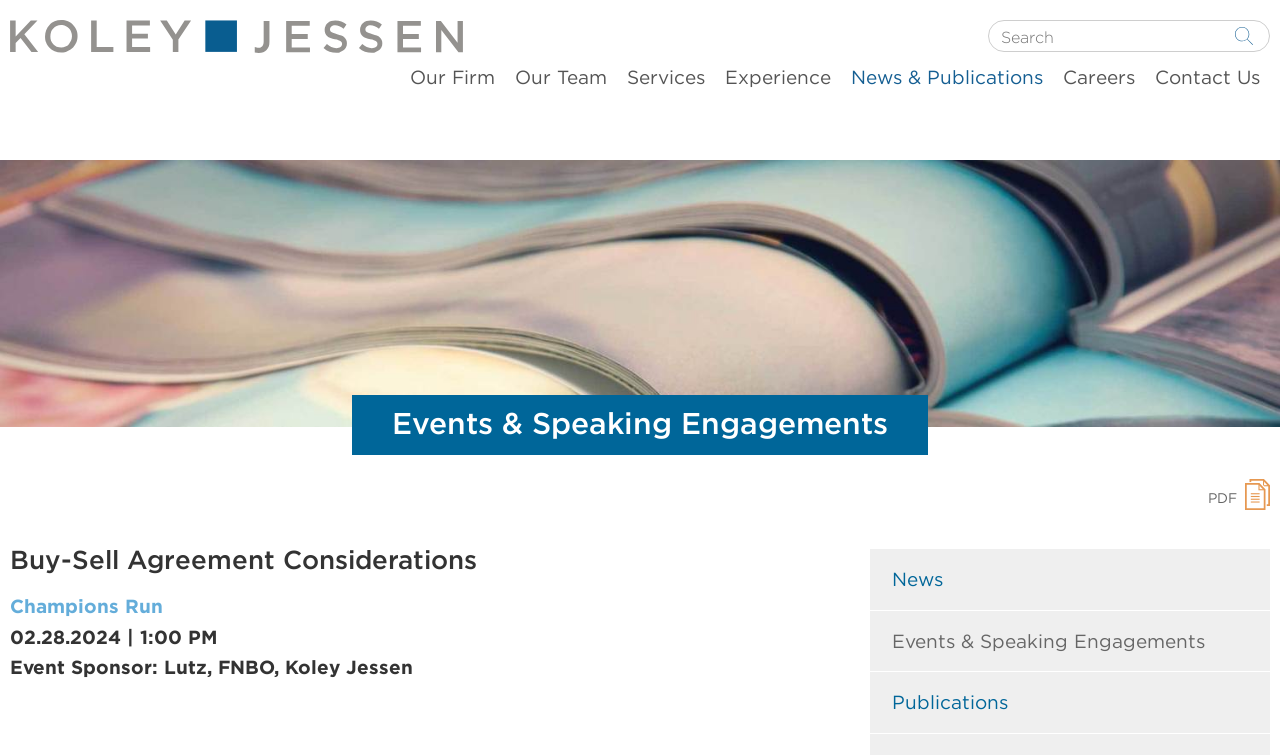Find the bounding box coordinates of the element's region that should be clicked in order to follow the given instruction: "Go to the 'Our Firm' page". The coordinates should consist of four float numbers between 0 and 1, i.e., [left, top, right, bottom].

[0.32, 0.089, 0.387, 0.128]